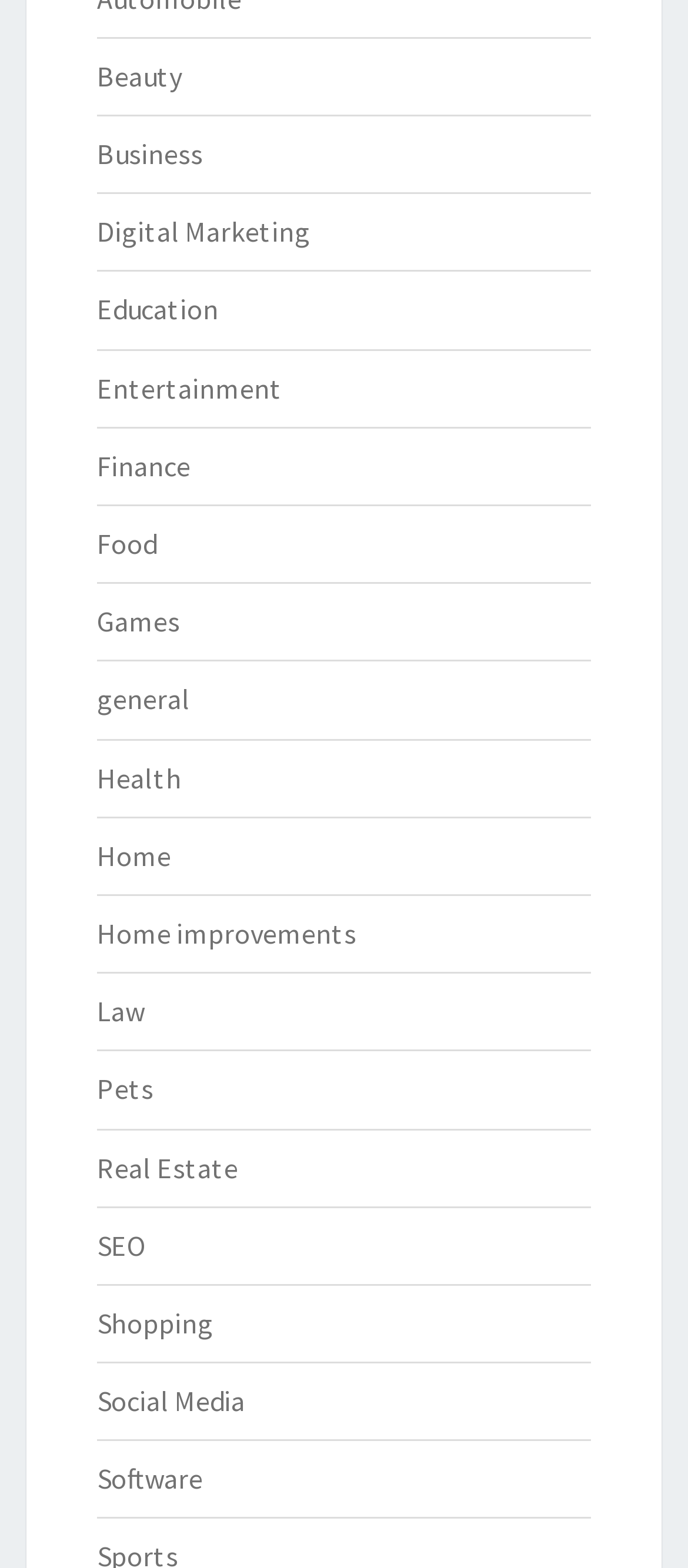Please specify the bounding box coordinates of the clickable section necessary to execute the following command: "Browse Real Estate".

[0.141, 0.733, 0.346, 0.755]